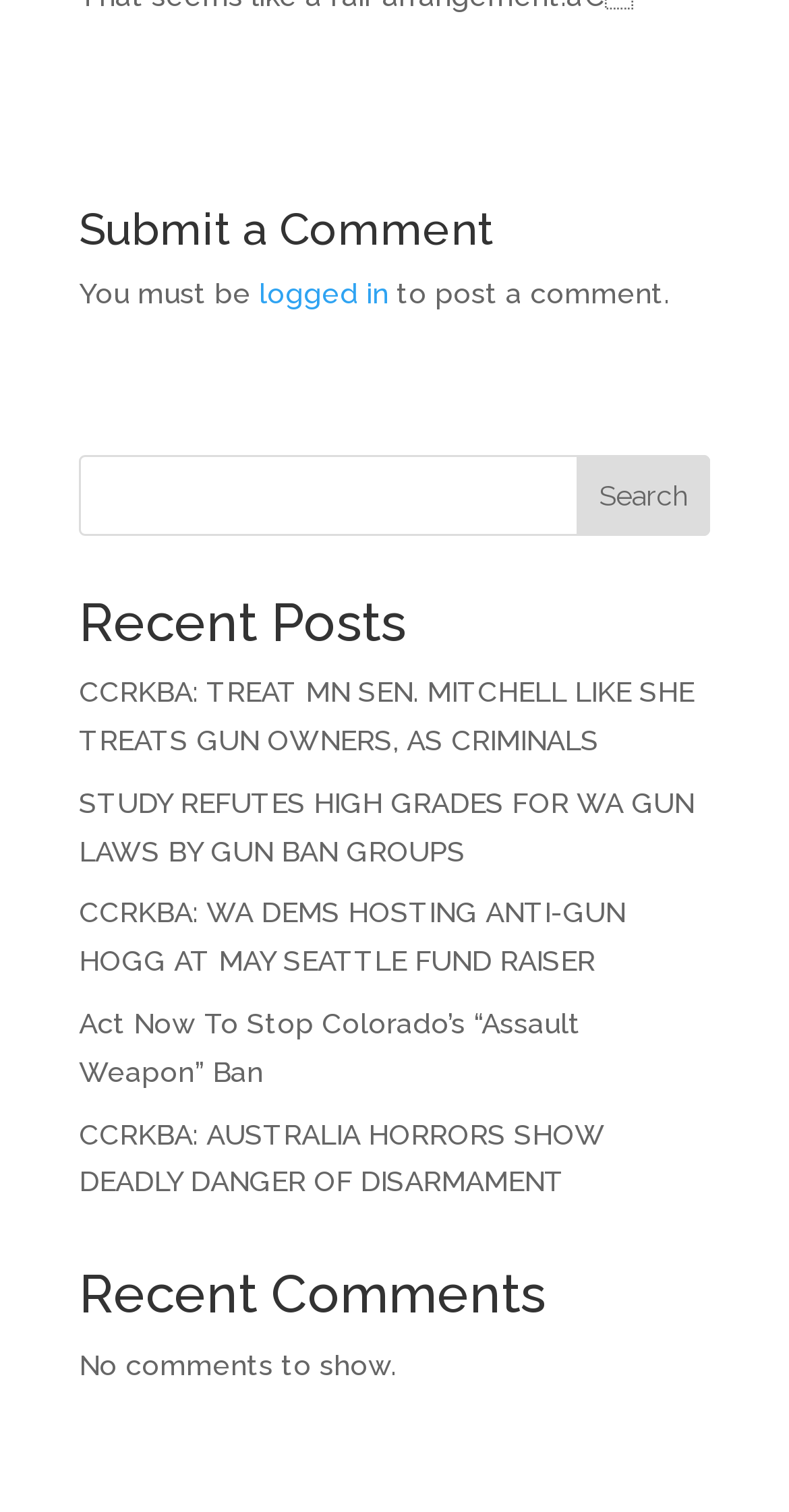What is the text above the search box?
Look at the image and respond with a one-word or short-phrase answer.

Submit a Comment